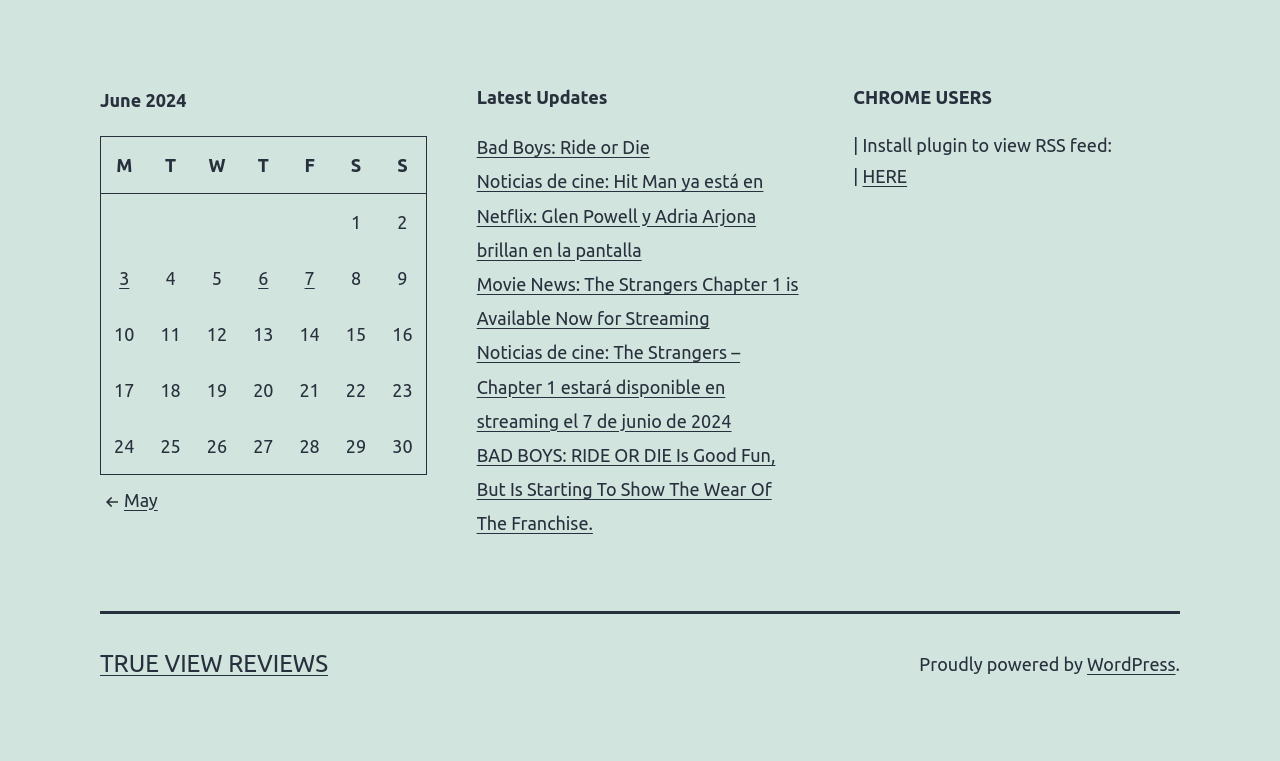Identify the bounding box coordinates of the area that should be clicked in order to complete the given instruction: "Read Bad Boys: Ride or Die news". The bounding box coordinates should be four float numbers between 0 and 1, i.e., [left, top, right, bottom].

[0.372, 0.18, 0.508, 0.207]